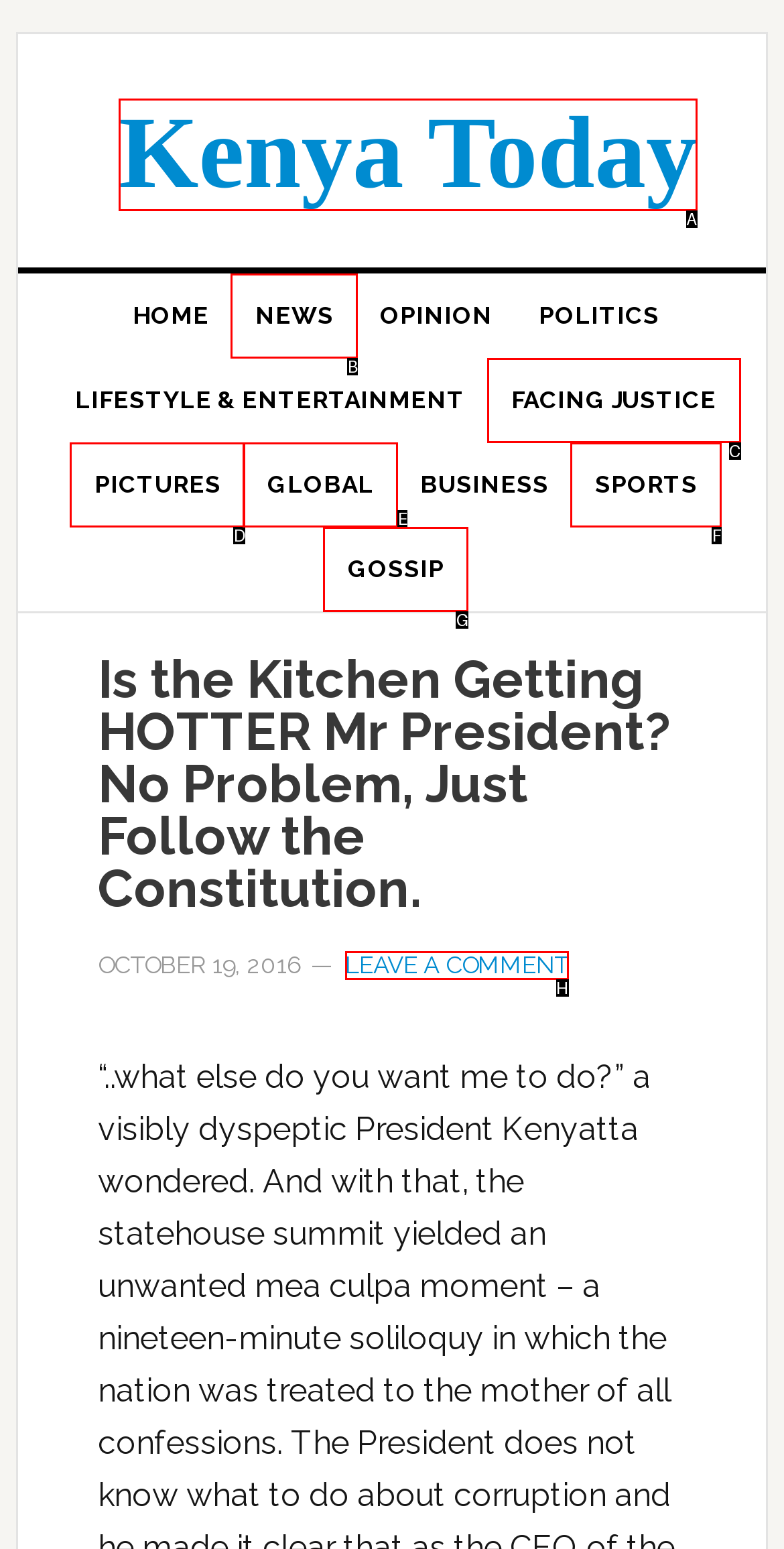Choose the letter of the element that should be clicked to complete the task: visit Kenya Today
Answer with the letter from the possible choices.

A